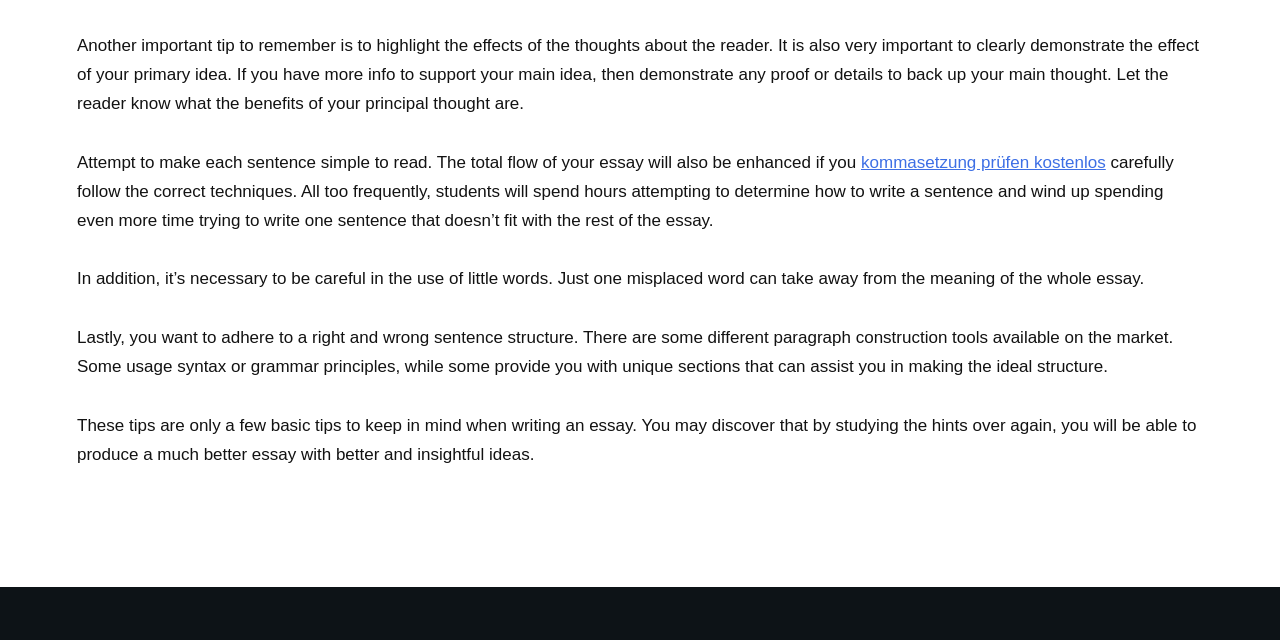Using the description: "Neve", determine the UI element's bounding box coordinates. Ensure the coordinates are in the format of four float numbers between 0 and 1, i.e., [left, top, right, bottom].

[0.06, 0.942, 0.091, 0.972]